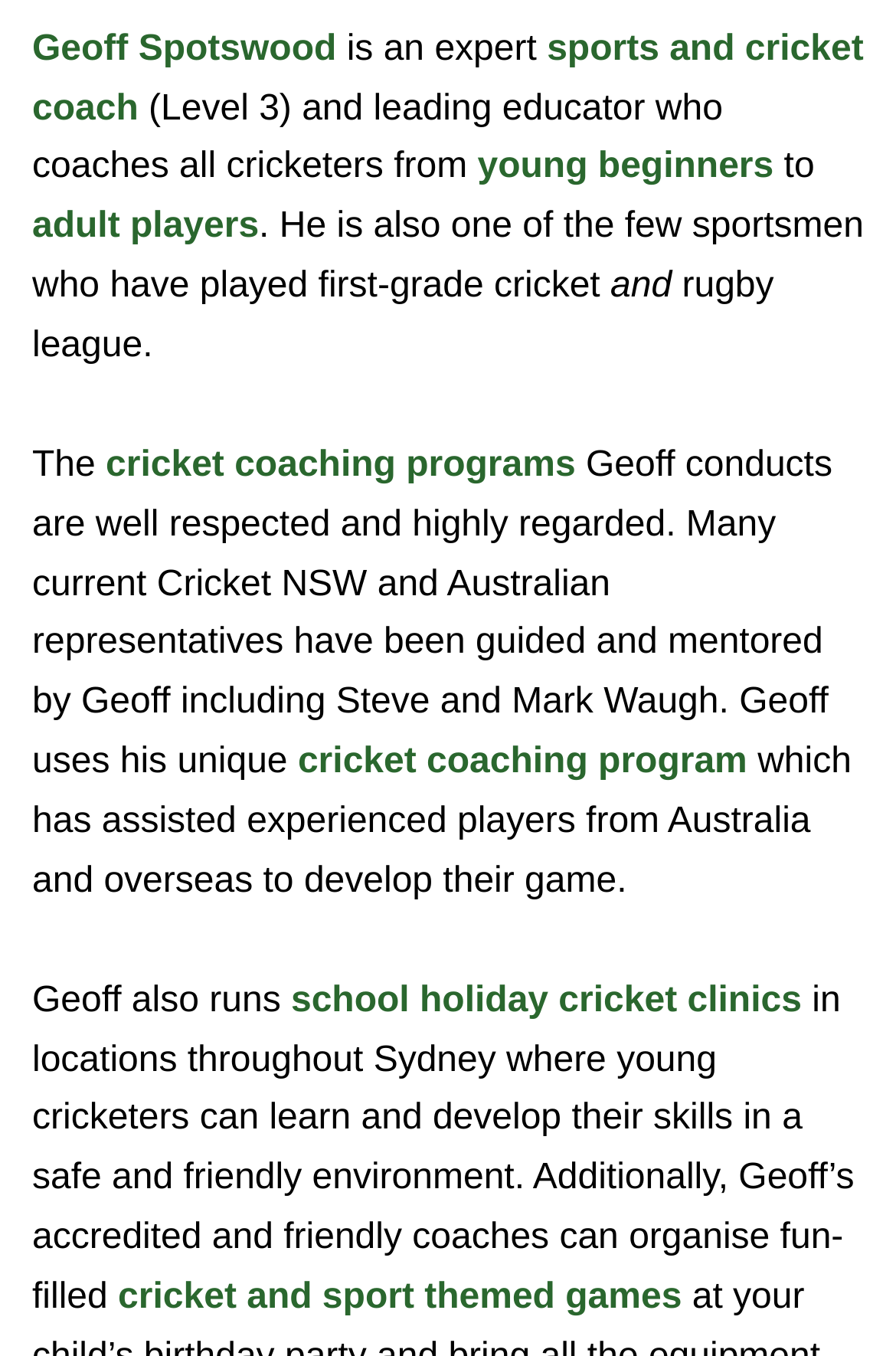Reply to the question with a single word or phrase:
Who are some notable cricketers guided by Geoff?

Steve and Mark Waugh